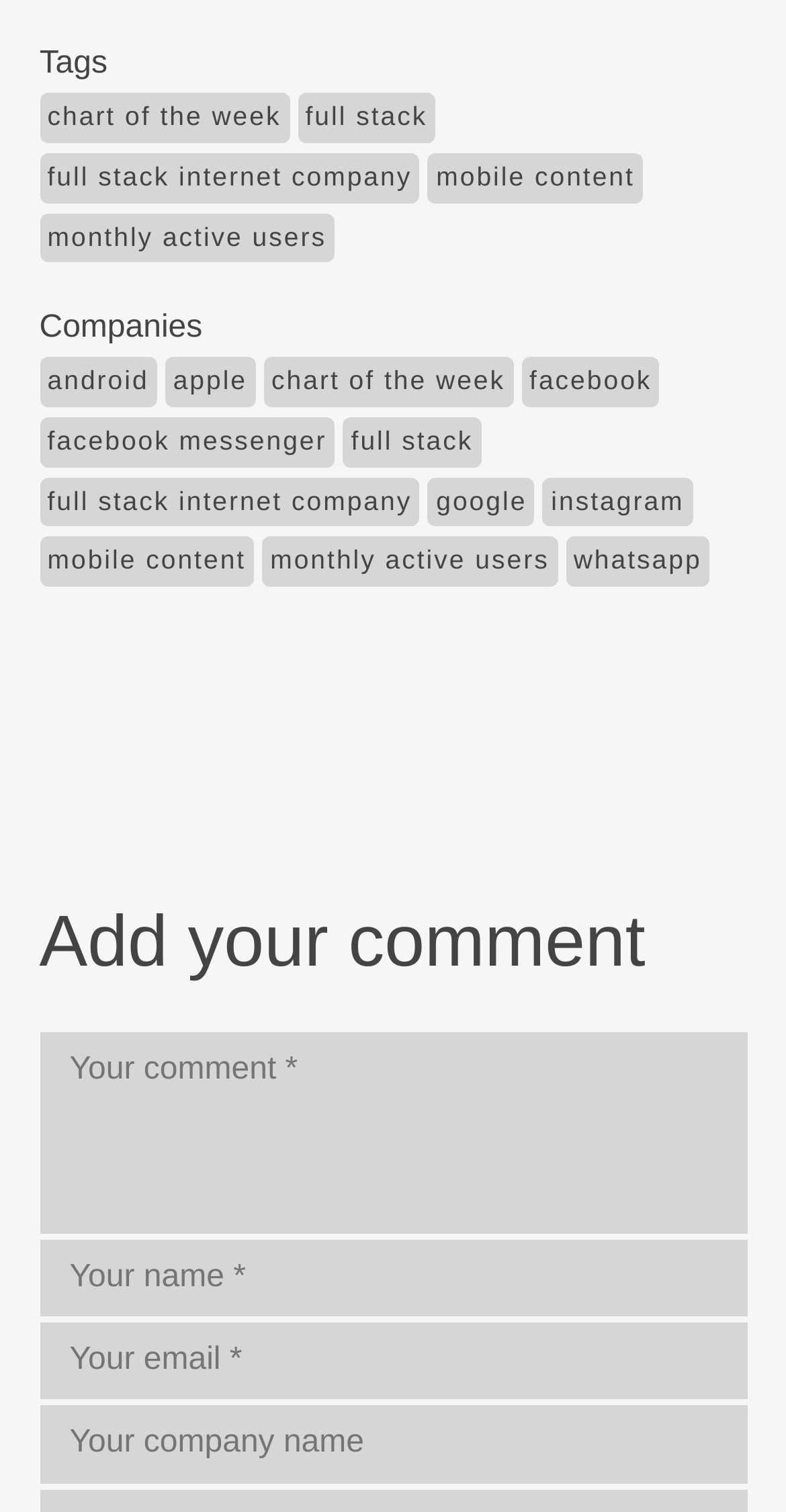How many links are there under 'Tags'?
Please provide a full and detailed response to the question.

I counted the number of links under the 'Tags' section, which are 'chart of the week', 'full stack', 'full stack internet company', 'mobile content', 'monthly active users', 'android', and 'apple'.